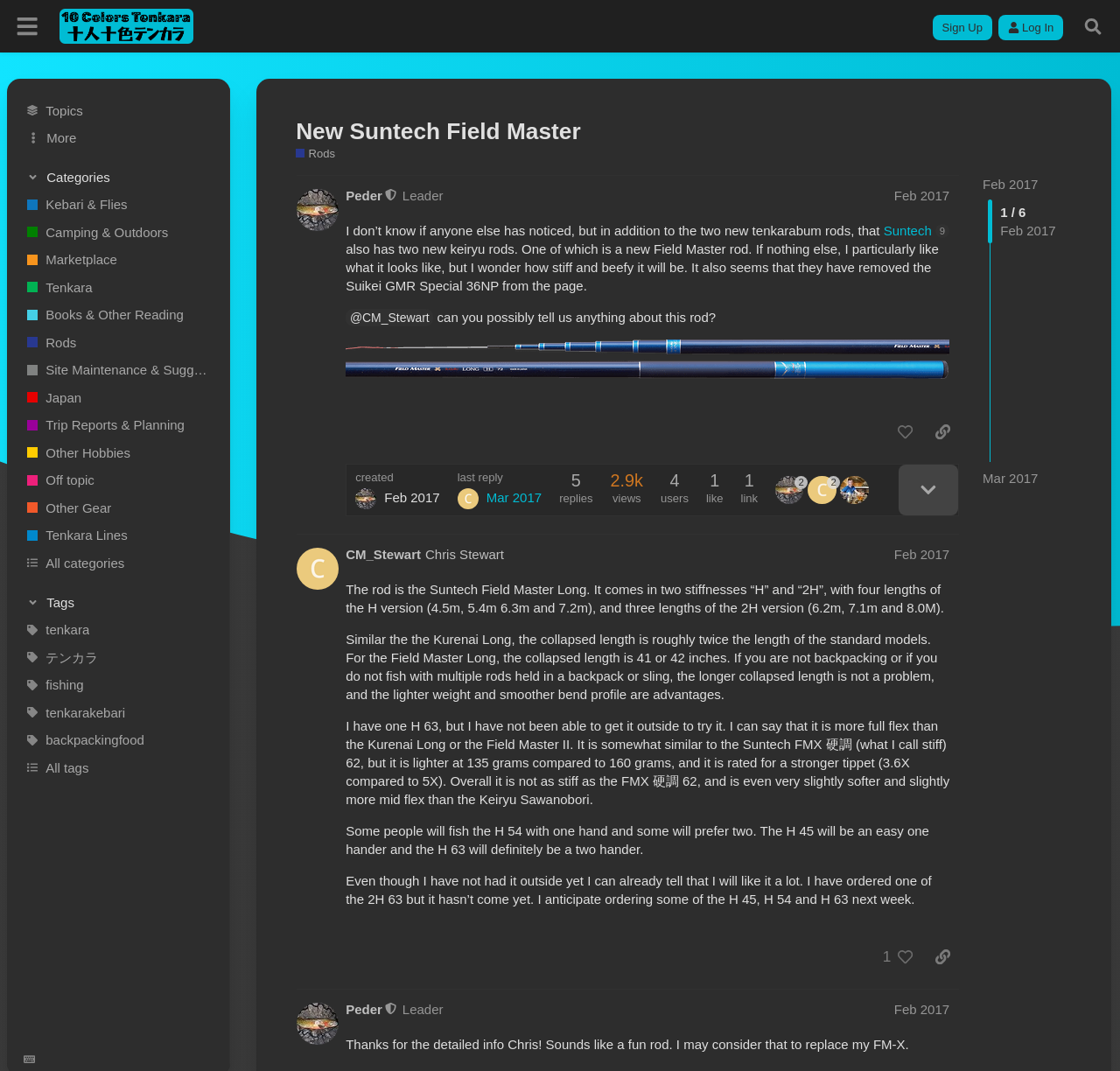What is the name of the rod discussed in the post?
Please use the image to provide an in-depth answer to the question.

The question asks about the name of the rod discussed in the post. By analyzing the webpage, I found that the post mentions 'Field Master rod' in the text, which is the answer to the question.